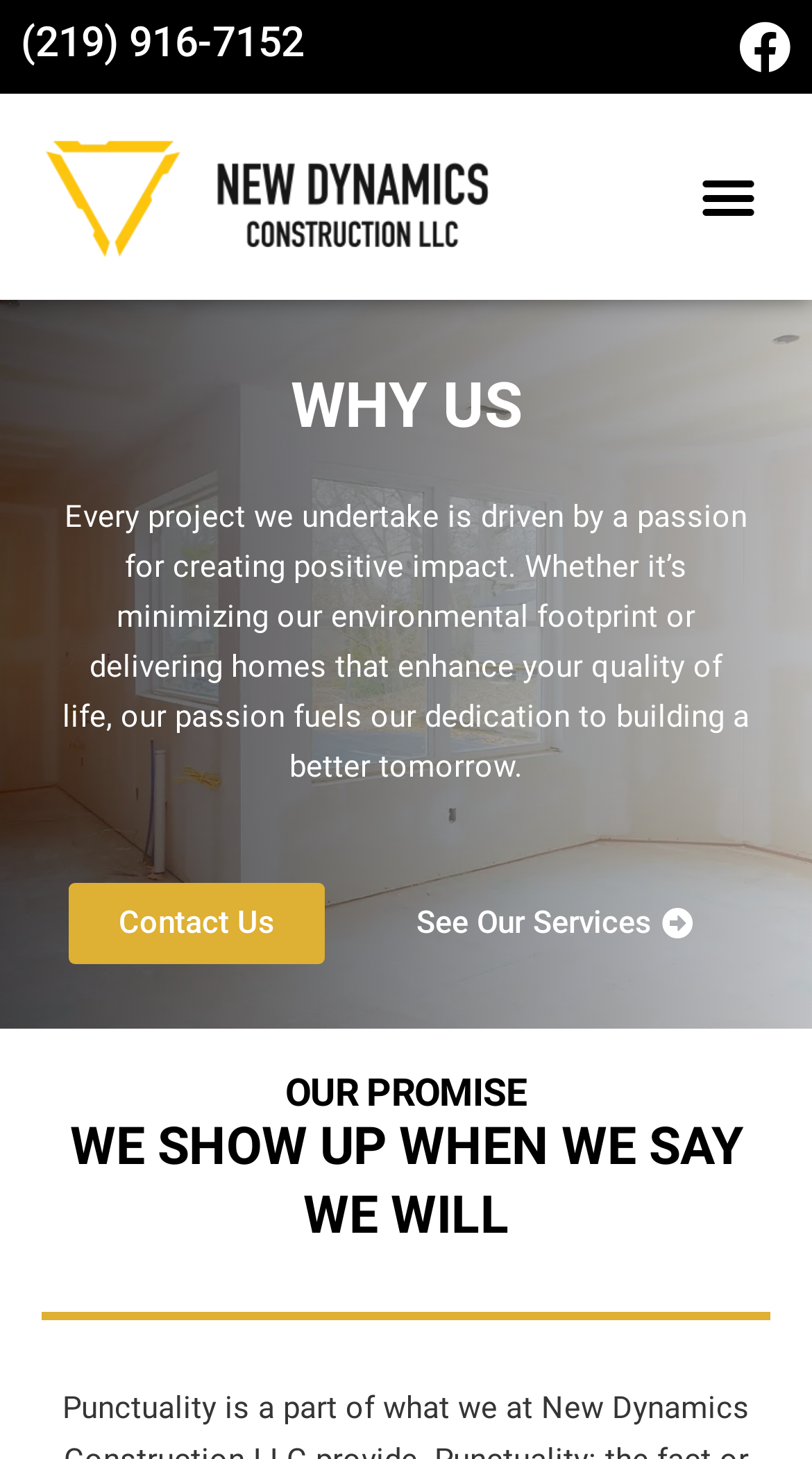What is the company's passion?
Please look at the screenshot and answer in one word or a short phrase.

Creating positive impact